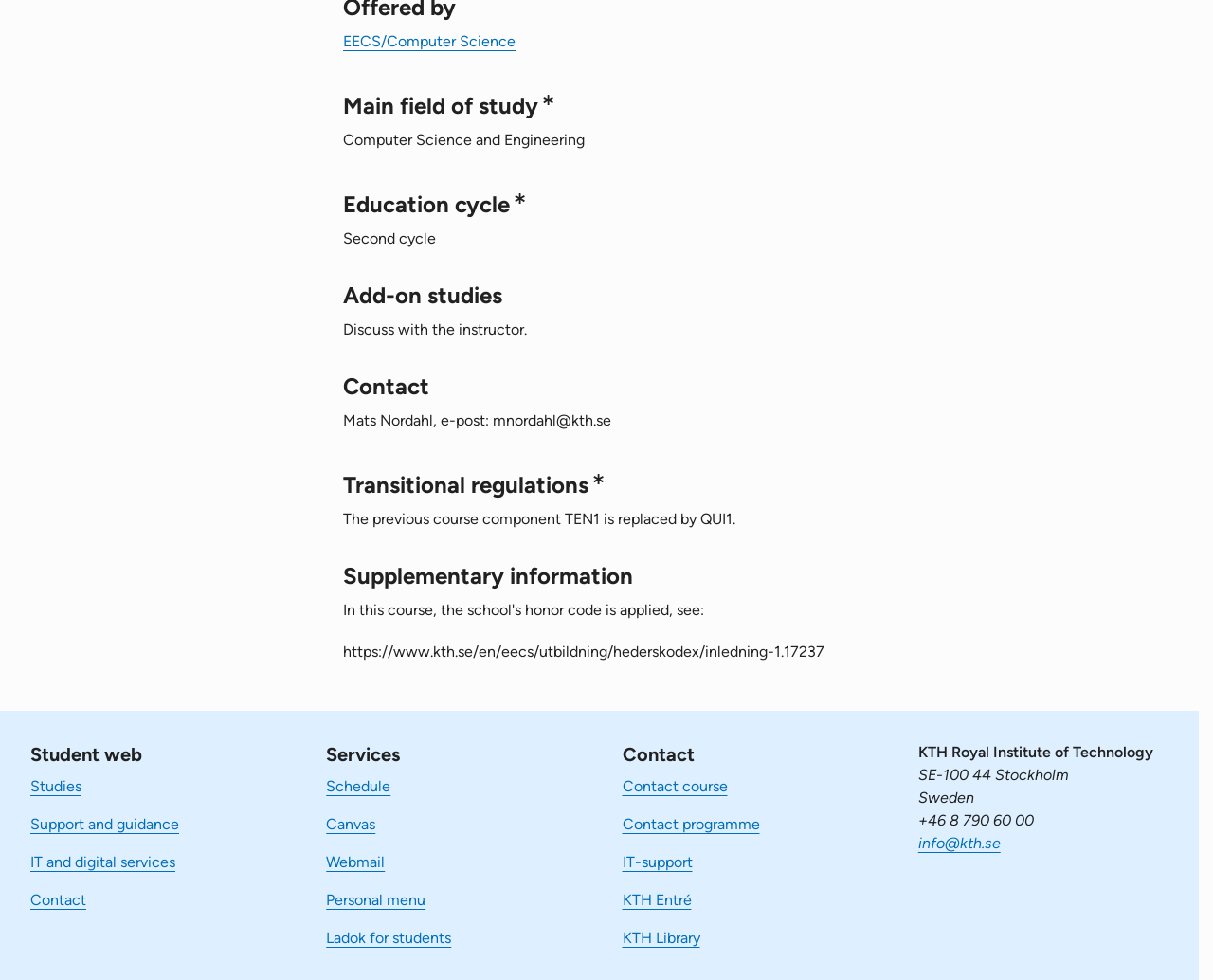What is the URL for supplementary information?
Look at the screenshot and respond with a single word or phrase.

https://www.kth.se/en/eecs/utbildning/hederskodex/inledning-1.17237